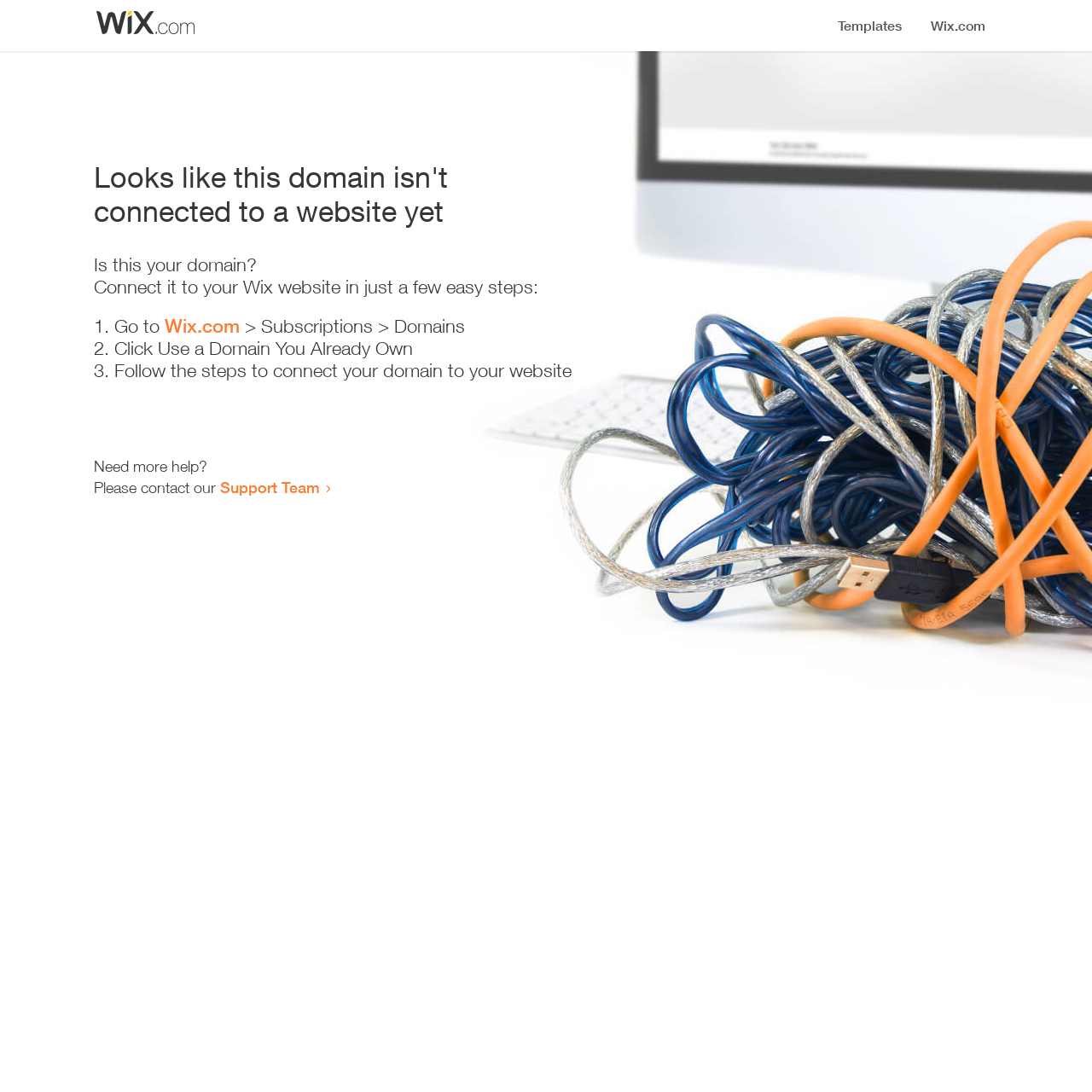Please examine the image and provide a detailed answer to the question: What is the current status of the domain?

Based on the heading 'Looks like this domain isn't connected to a website yet', it is clear that the domain is not currently connected to a website.